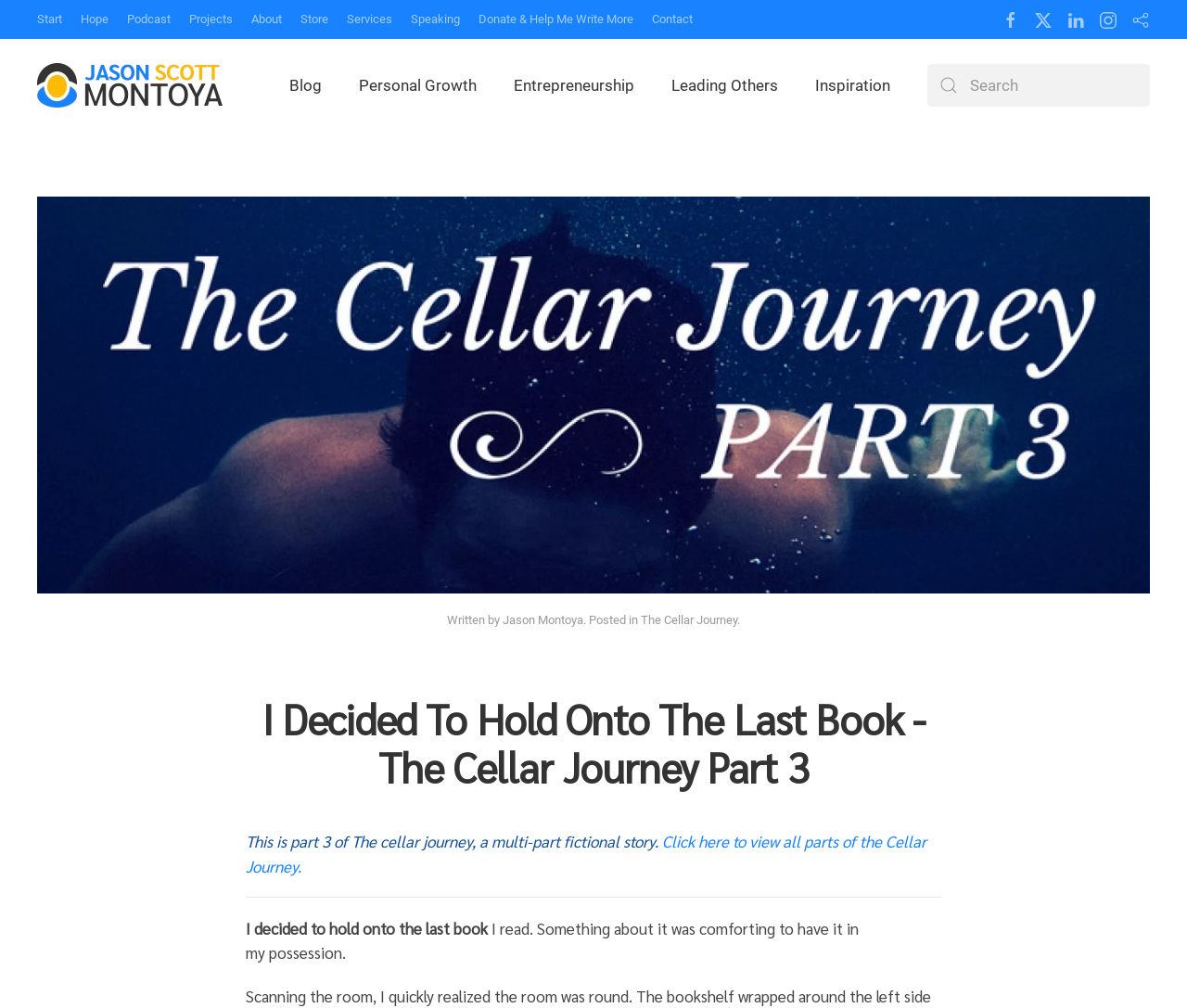Respond to the question below with a single word or phrase:
How many parts does the Cellar Journey story have?

Multiple parts